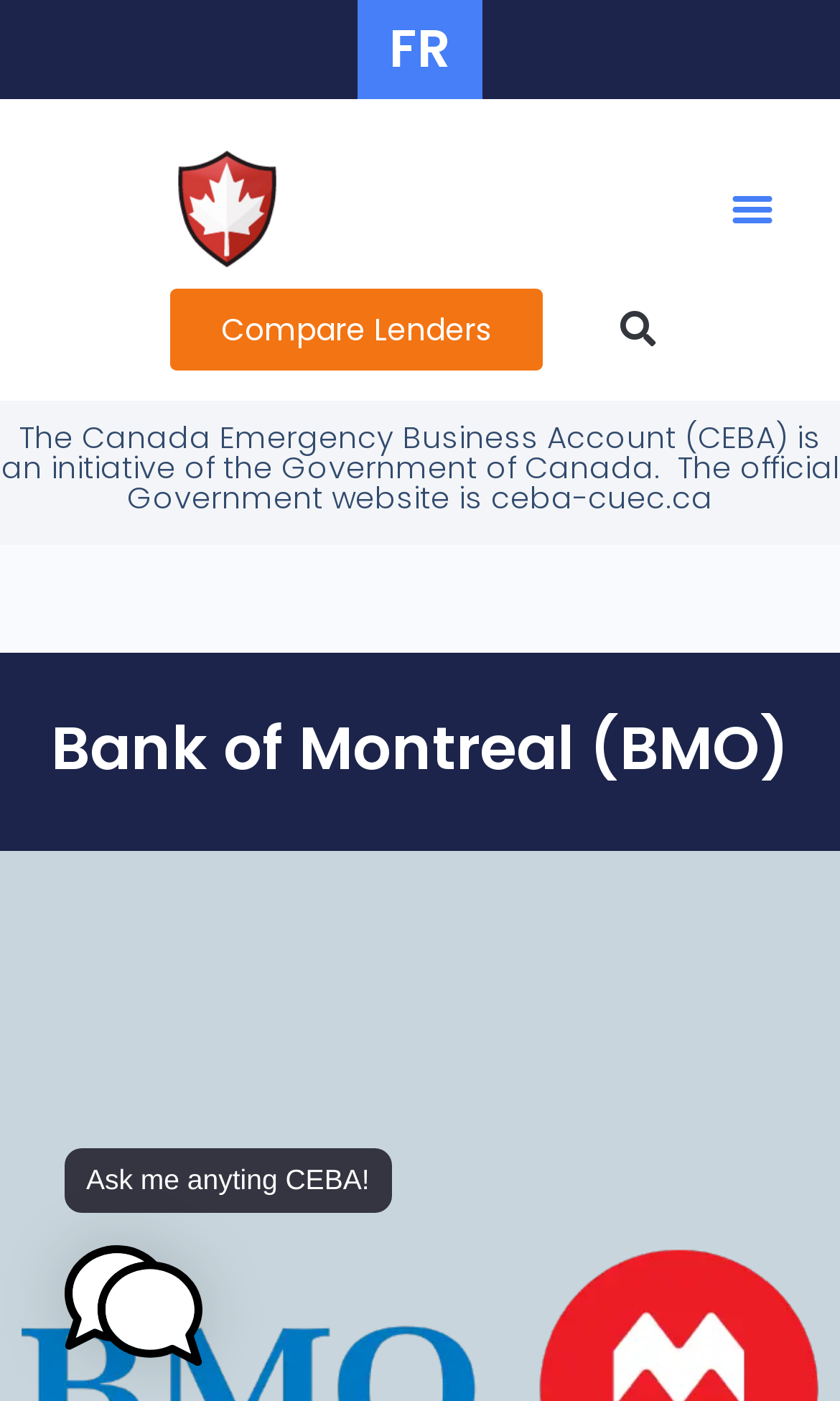Provide the bounding box coordinates of the HTML element this sentence describes: "Compare Lenders". The bounding box coordinates consist of four float numbers between 0 and 1, i.e., [left, top, right, bottom].

[0.201, 0.206, 0.645, 0.265]